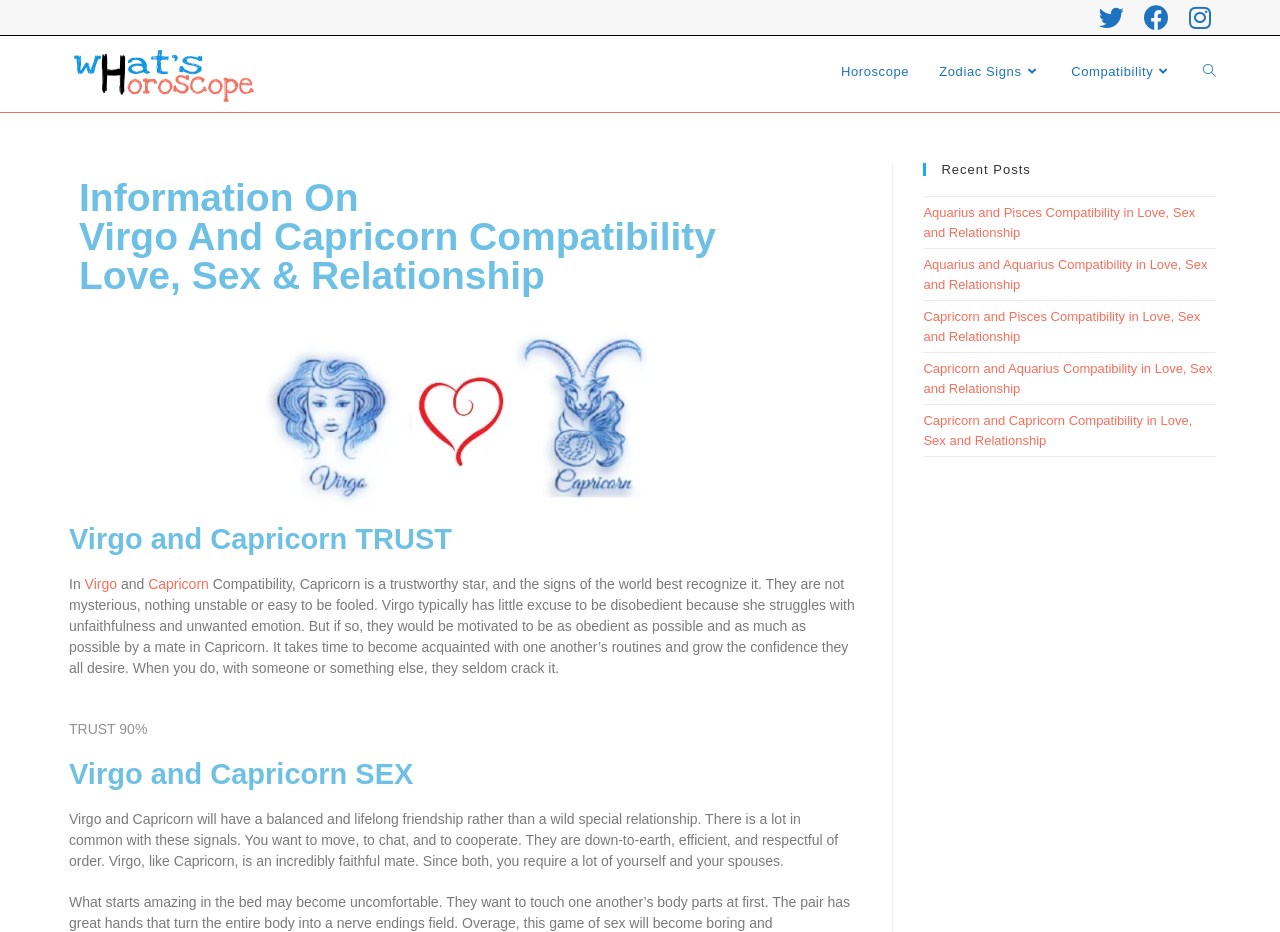From the element description Toggle website search, predict the bounding box coordinates of the UI element. The coordinates must be specified in the format (top-left x, top-left y, bottom-right x, bottom-right y) and should be within the 0 to 1 range.

[0.928, 0.044, 0.962, 0.109]